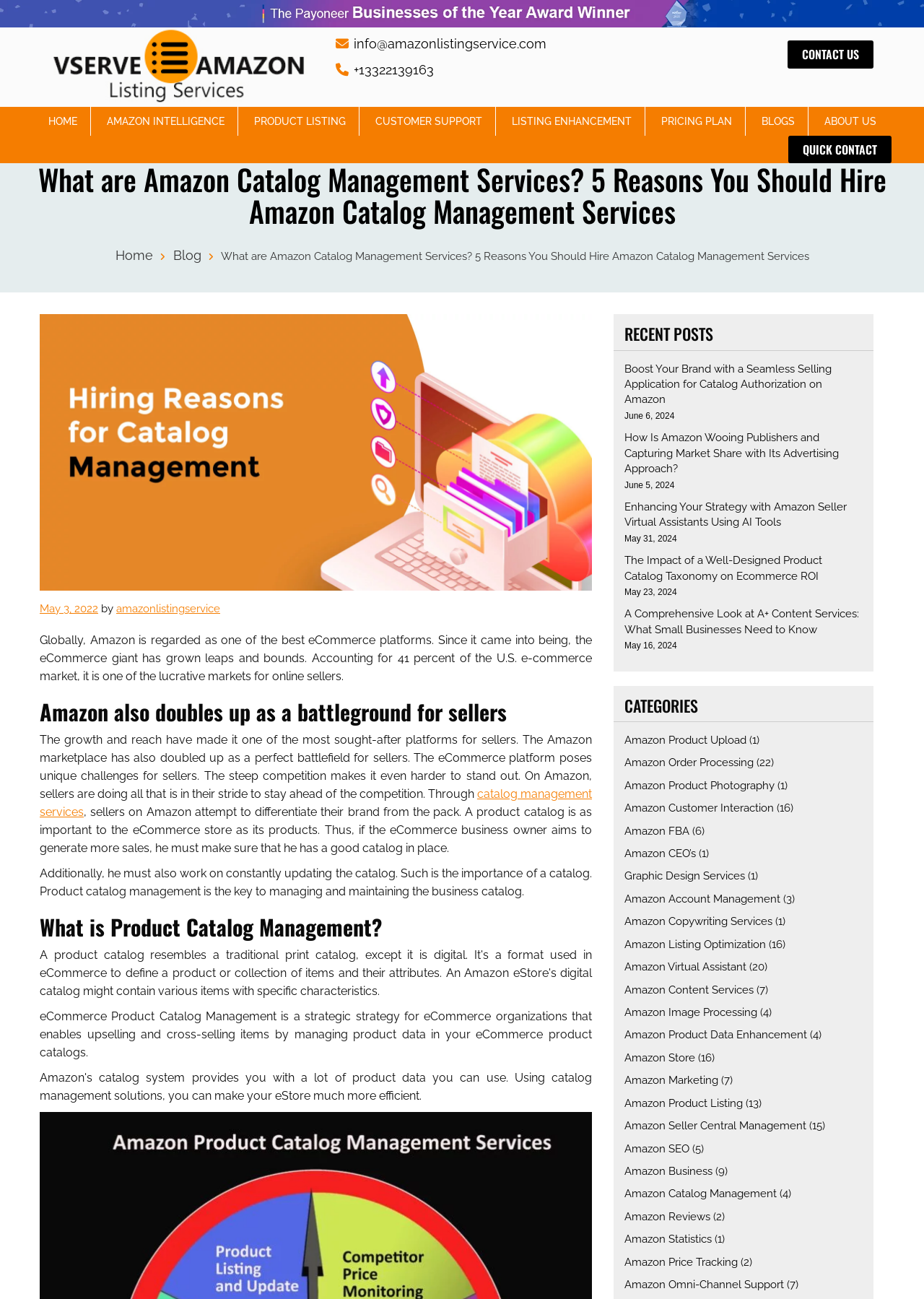Please provide the main heading of the webpage content.

What are Amazon Catalog Management Services? 5 Reasons You Should Hire Amazon Catalog Management Services